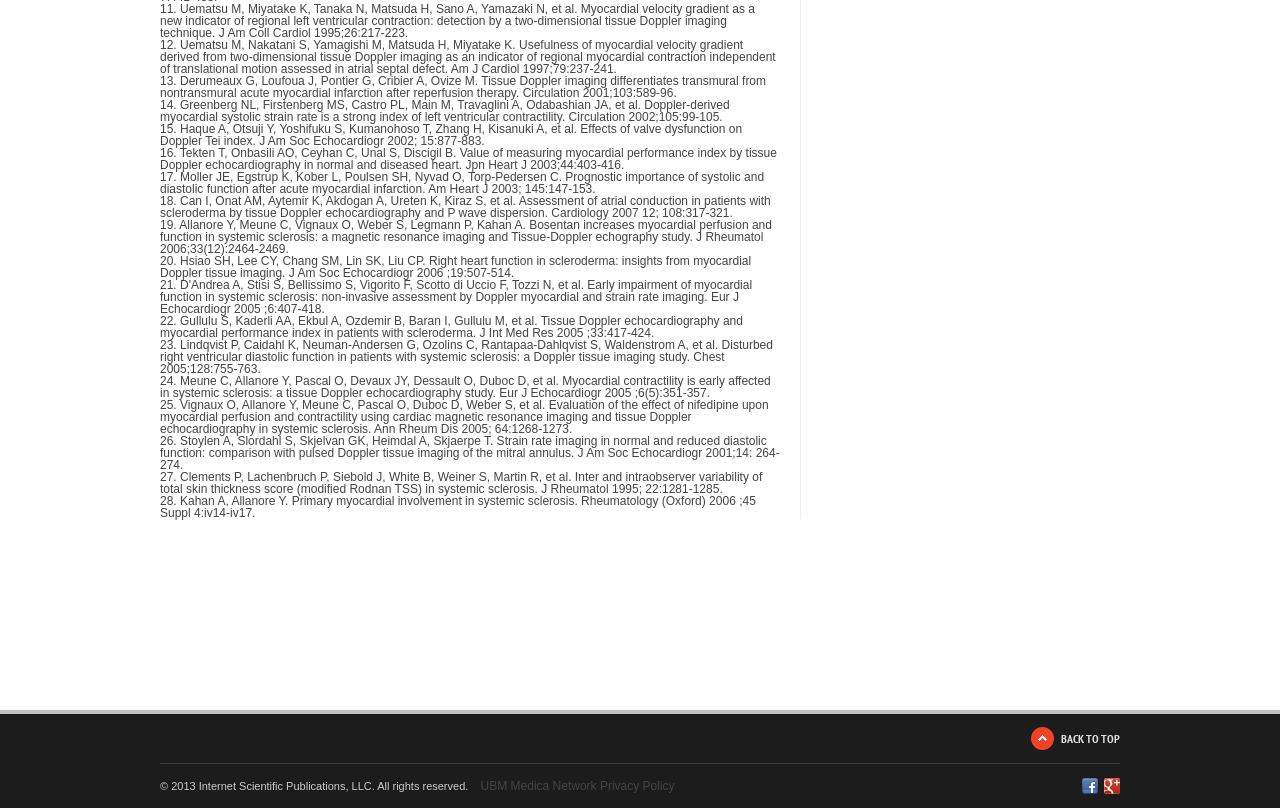Using the webpage screenshot and the element description BACK TO TOP, determine the bounding box coordinates. Specify the coordinates in the format (top-left x, top-left y, bottom-right x, bottom-right y) with values ranging from 0 to 1.

[0.805, 0.9, 0.875, 0.928]